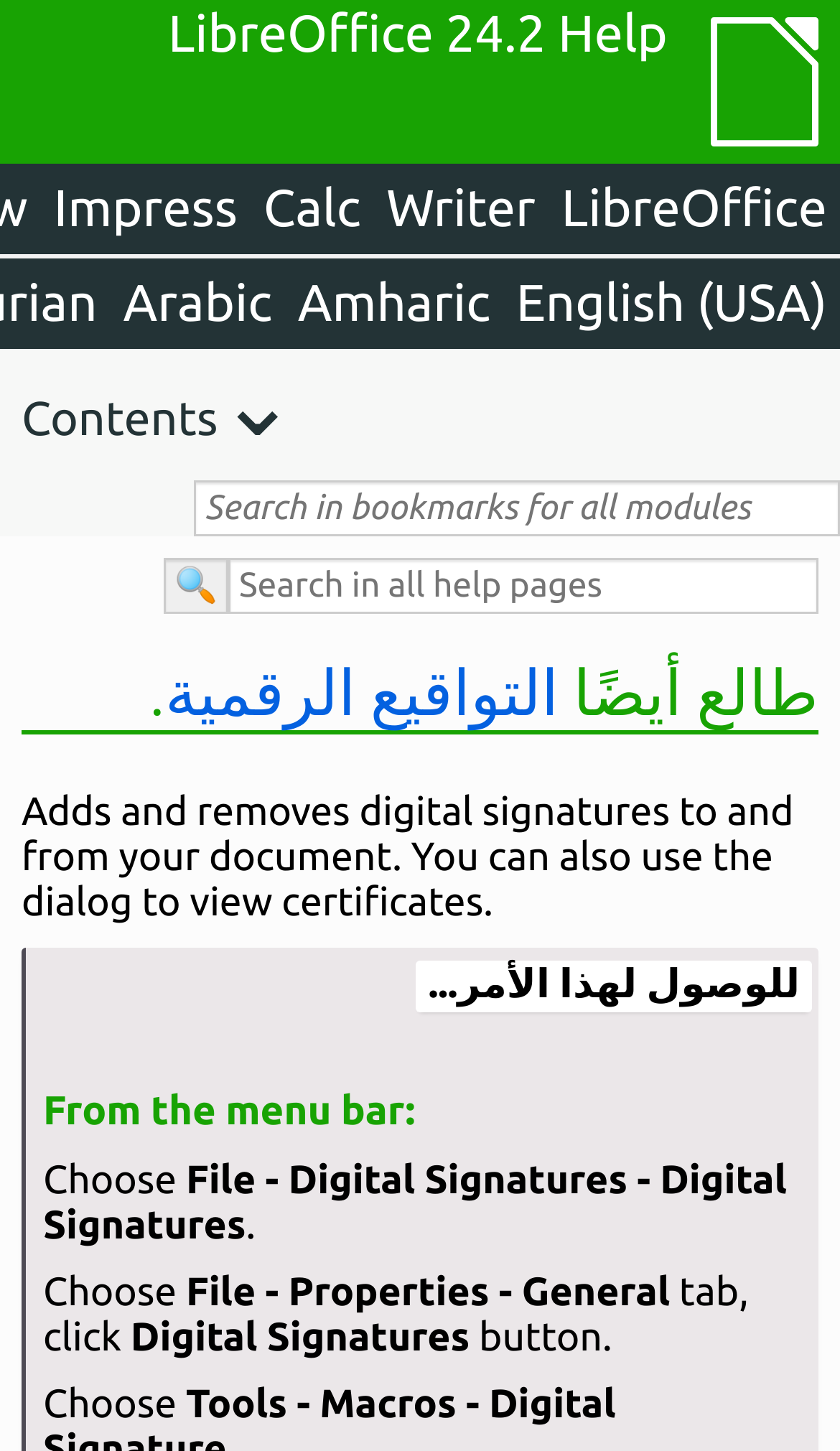How many language options are available?
Based on the visual content, answer with a single word or a brief phrase.

3